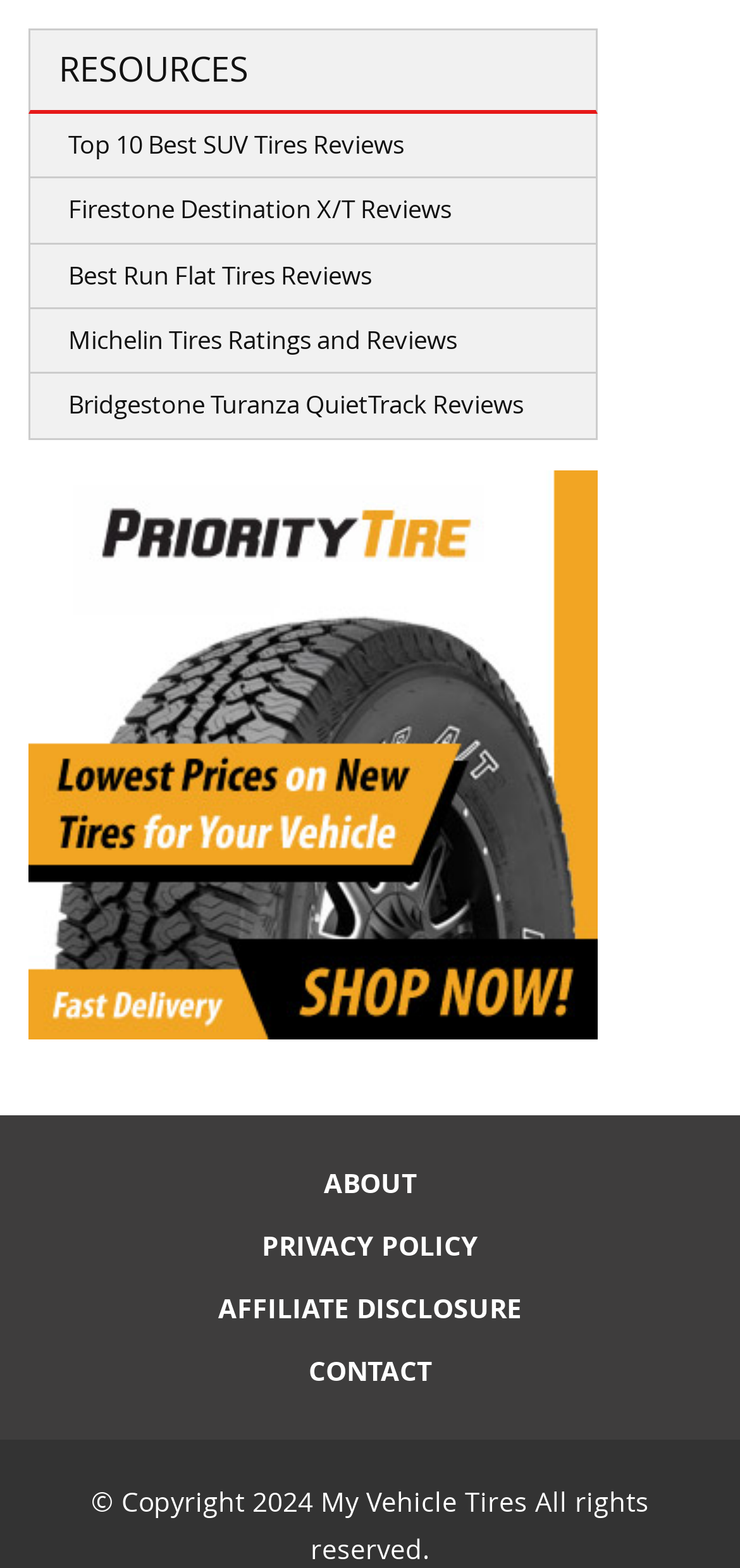Give a concise answer using one word or a phrase to the following question:
How many links are available in the resources section?

5